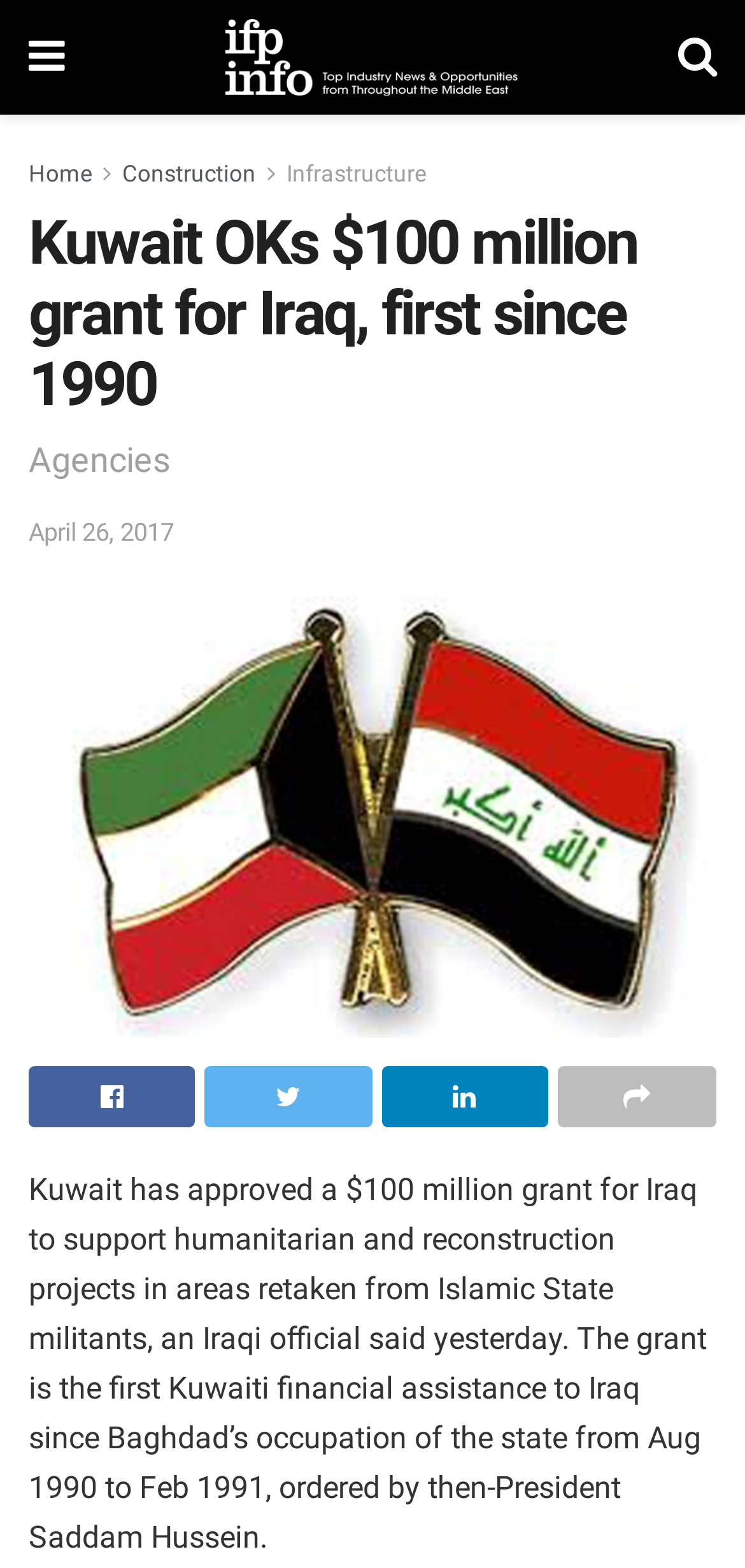Please provide the bounding box coordinate of the region that matches the element description: Infrastructure. Coordinates should be in the format (top-left x, top-left y, bottom-right x, bottom-right y) and all values should be between 0 and 1.

[0.385, 0.102, 0.572, 0.119]